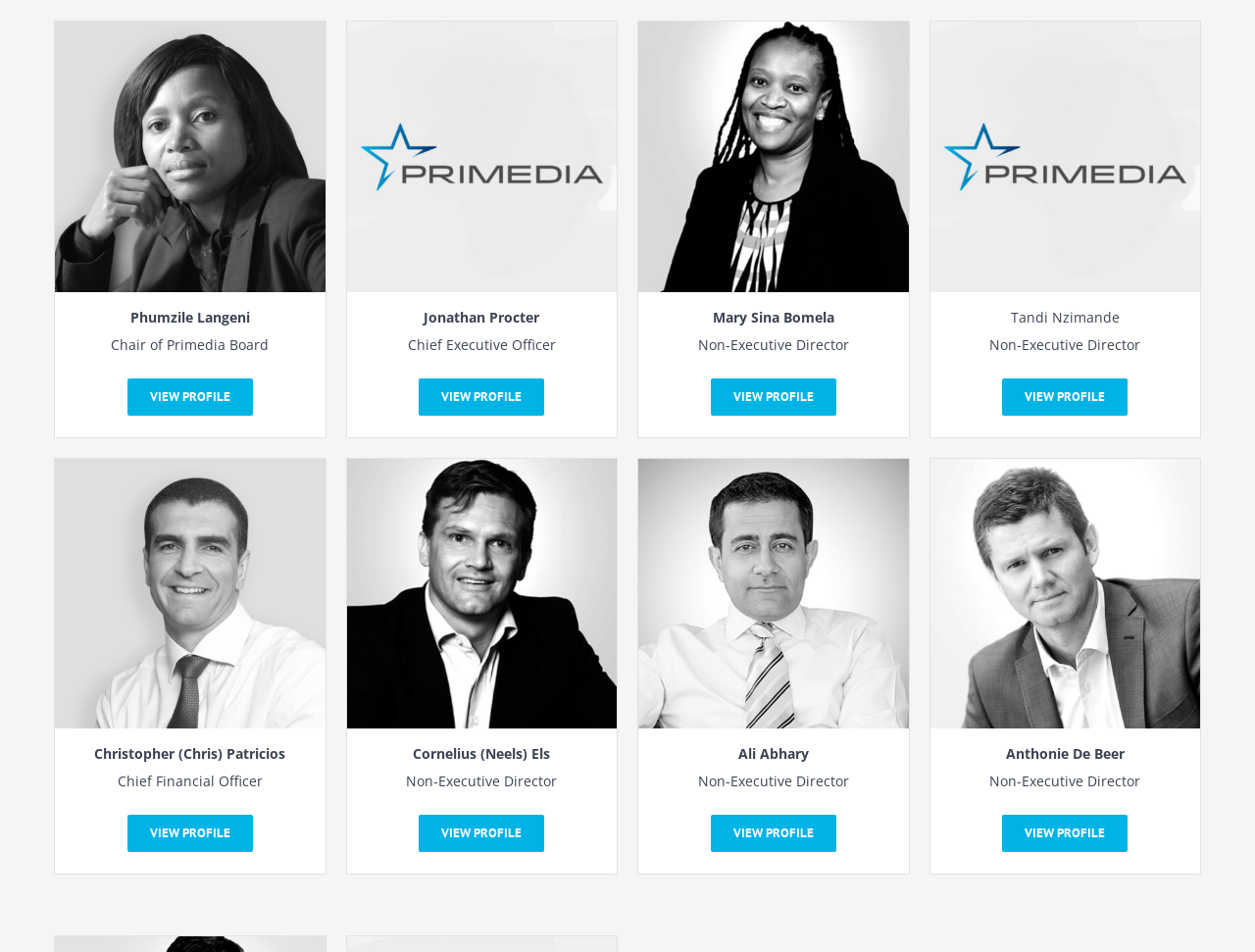Select the bounding box coordinates of the element I need to click to carry out the following instruction: "View Christopher (Chris) Patricios' profile".

[0.101, 0.856, 0.201, 0.895]